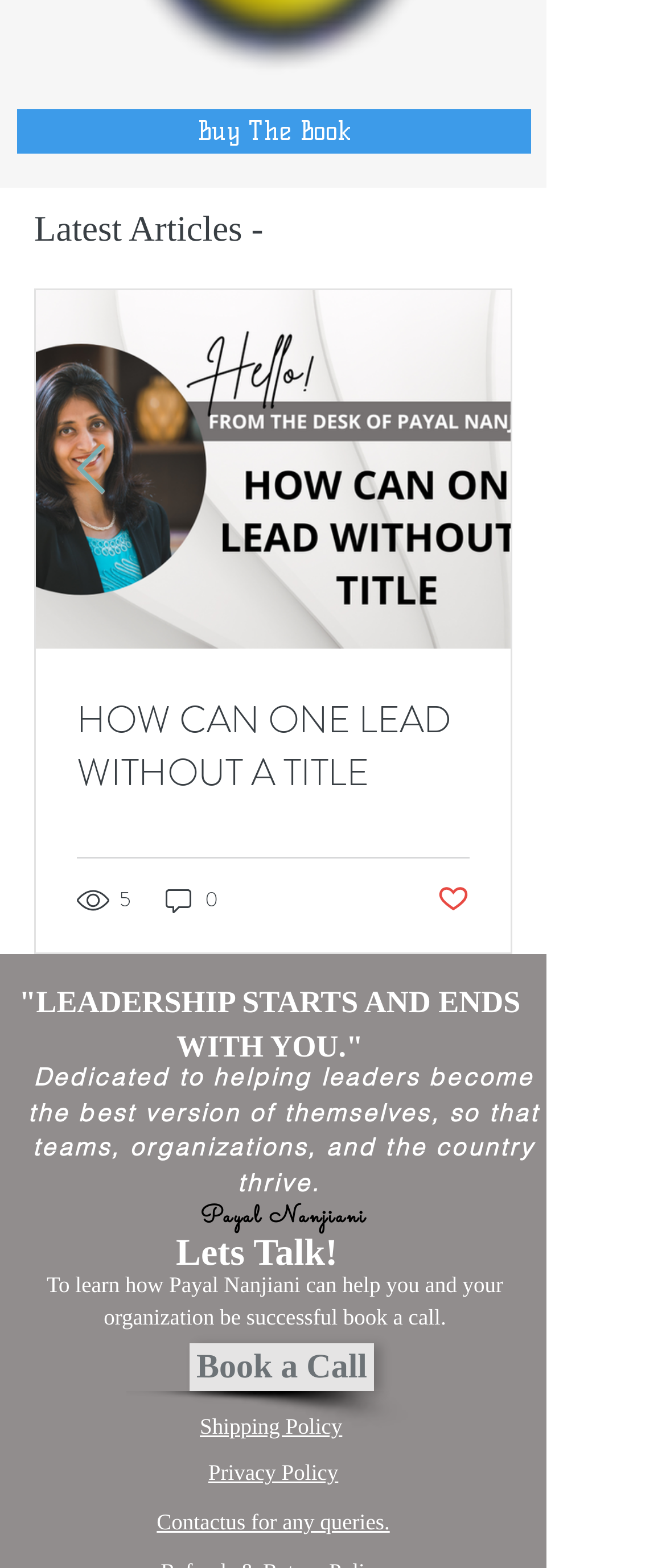Identify the bounding box for the UI element that is described as follows: "CHOOSING TO BE JOYFUL".

[0.115, 0.442, 0.705, 0.51]